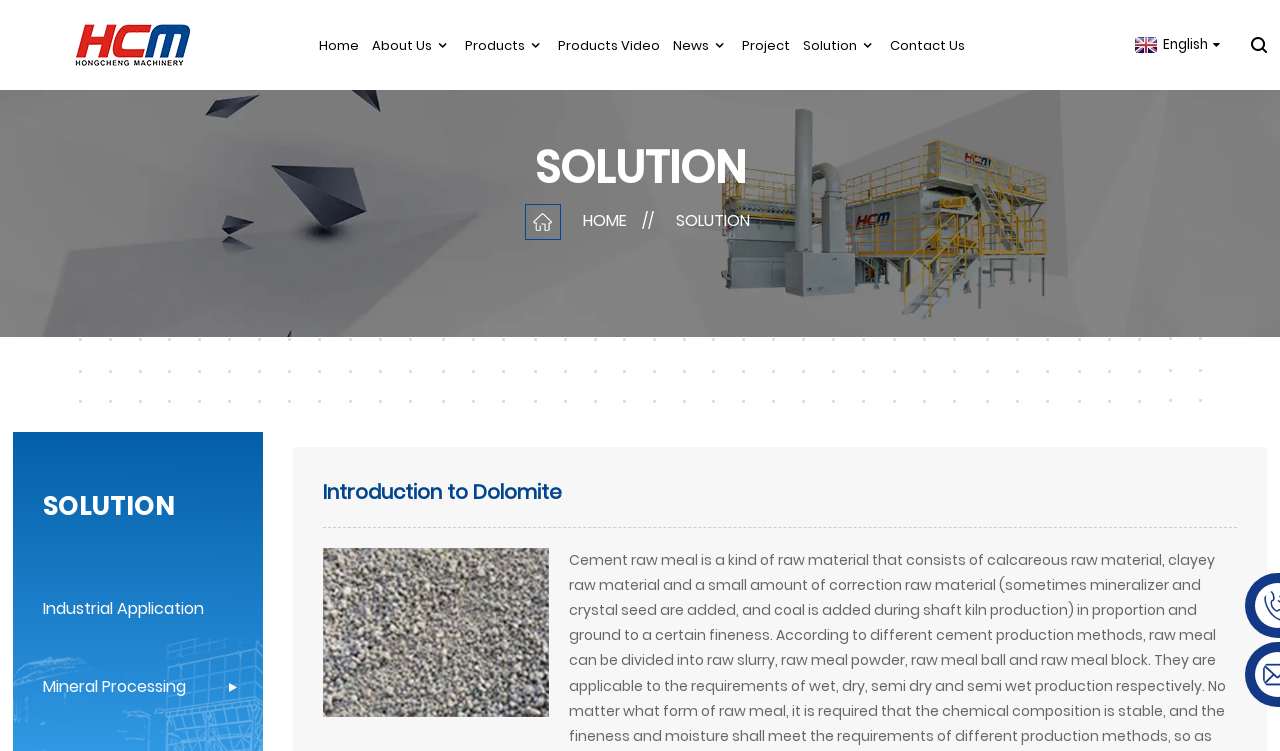Please mark the clickable region by giving the bounding box coordinates needed to complete this instruction: "Click the Guilin Hongcheng logo".

[0.055, 0.031, 0.151, 0.089]